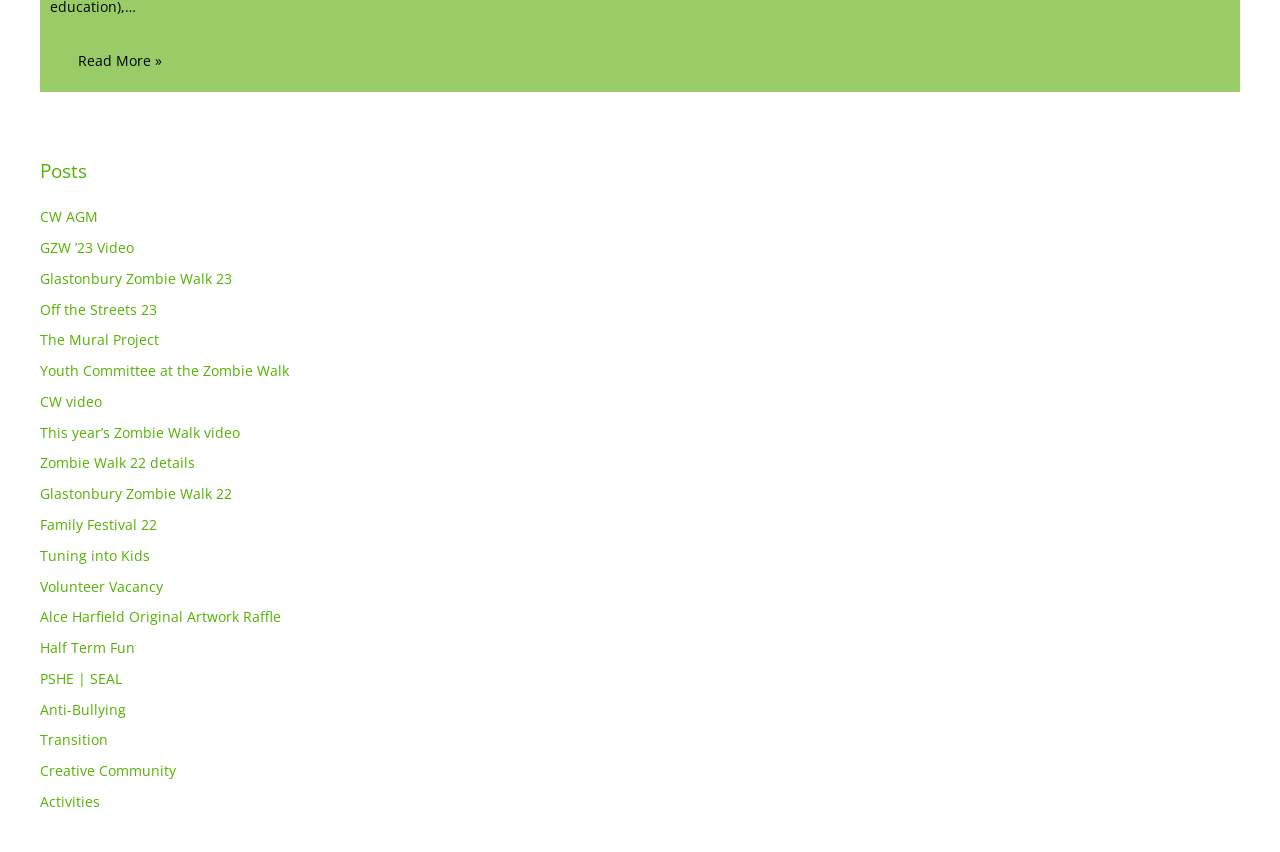Are there any links related to 'Zombie Walk' on this webpage?
From the image, provide a succinct answer in one word or a short phrase.

Yes